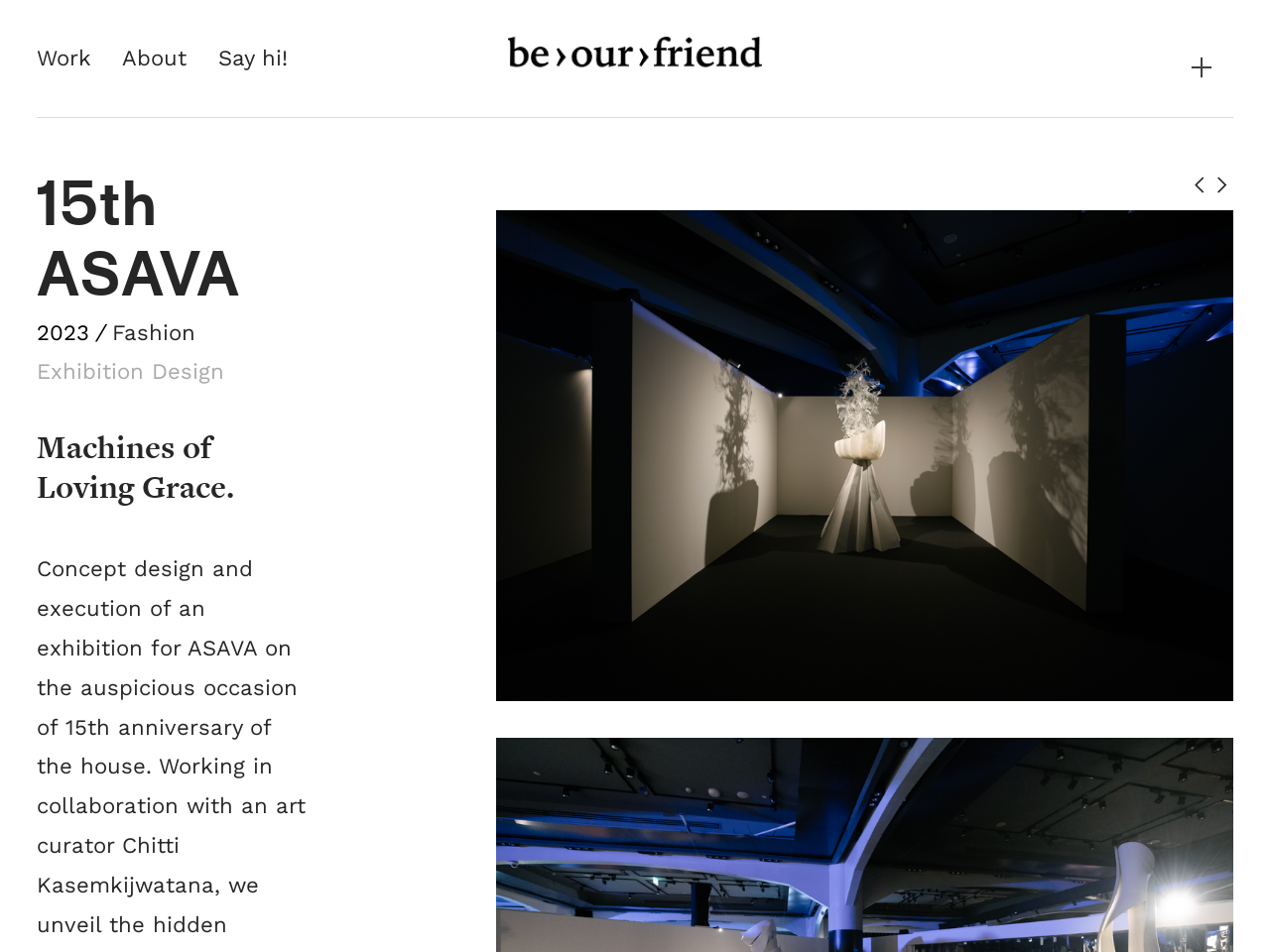Locate the bounding box of the user interface element based on this description: "Say hi!".

[0.172, 0.047, 0.226, 0.076]